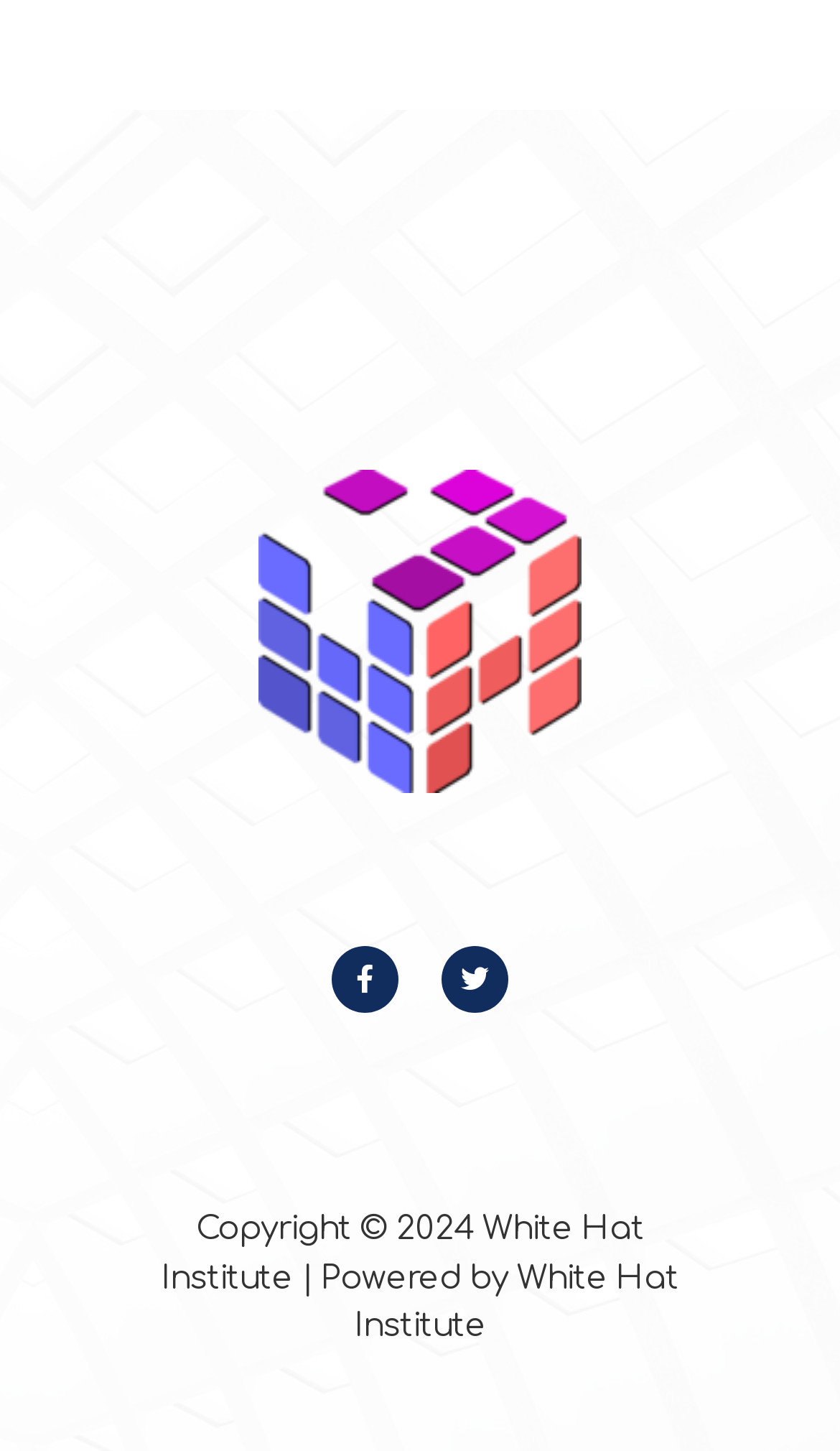Using the description "Twitter", locate and provide the bounding box of the UI element.

[0.526, 0.652, 0.606, 0.698]